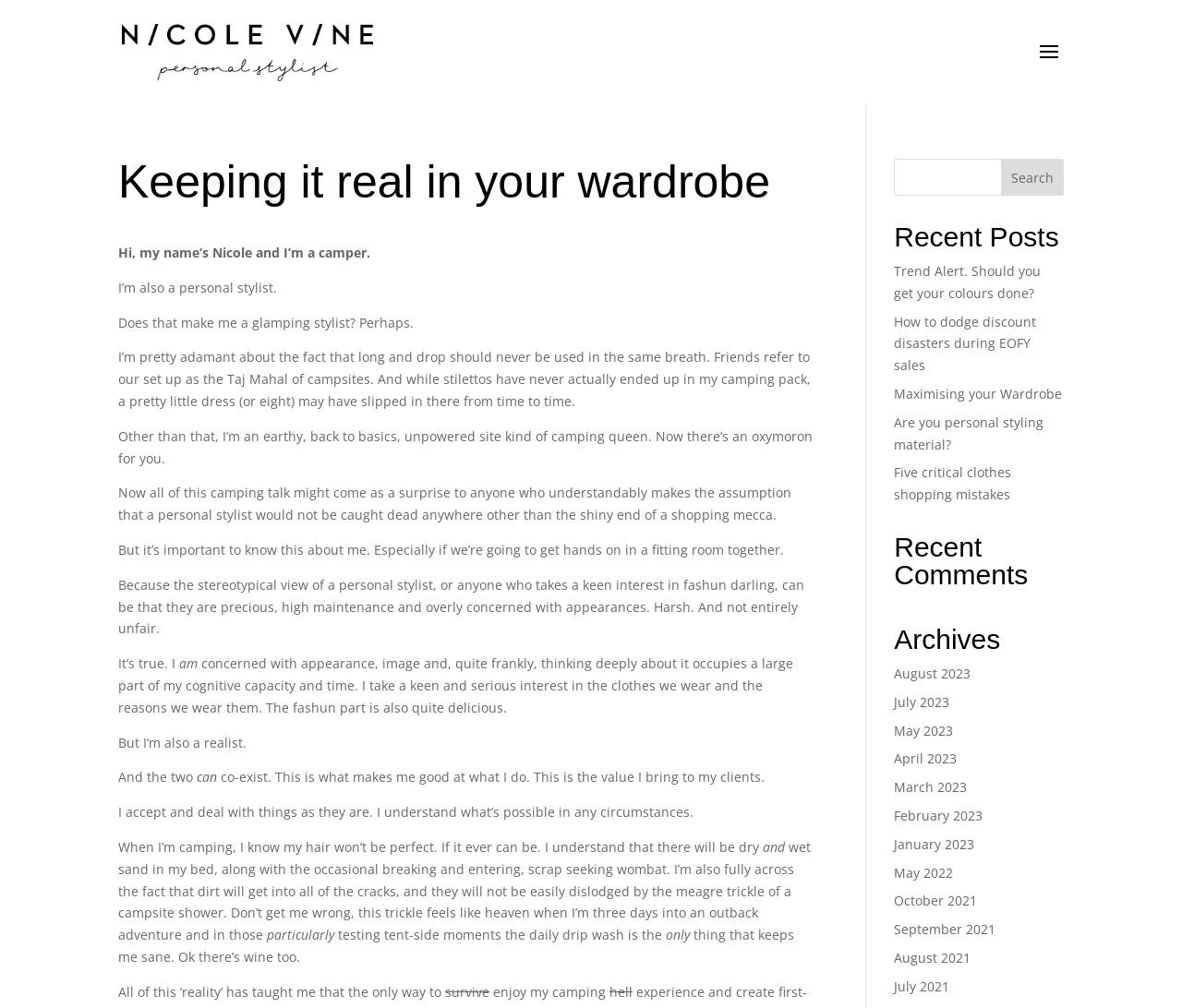Reply to the question with a brief word or phrase: What type of content is available on the website?

Blog posts and articles